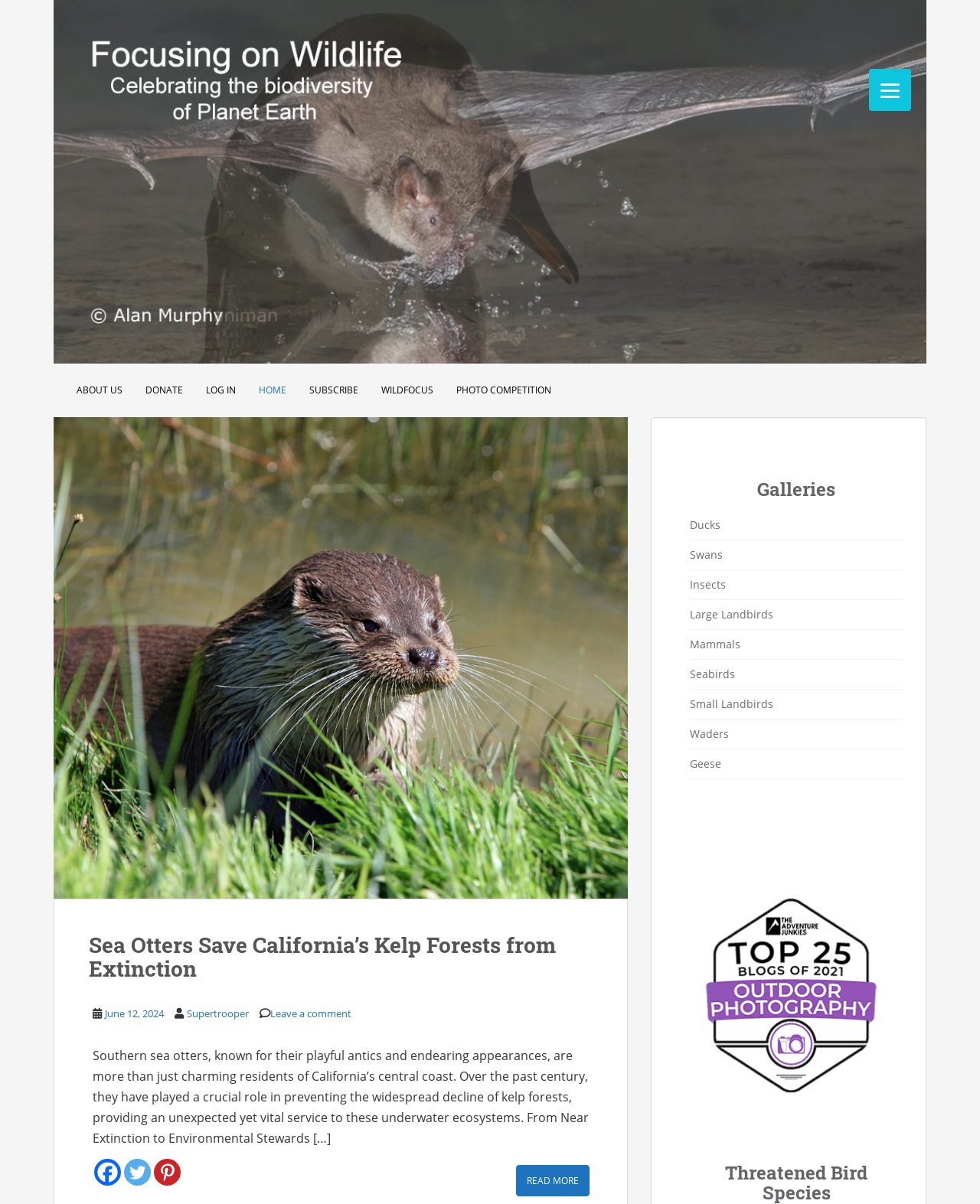Determine the bounding box coordinates of the clickable element necessary to fulfill the instruction: "Click the Menu button". Provide the coordinates as four float numbers within the 0 to 1 range, i.e., [left, top, right, bottom].

[0.887, 0.057, 0.93, 0.092]